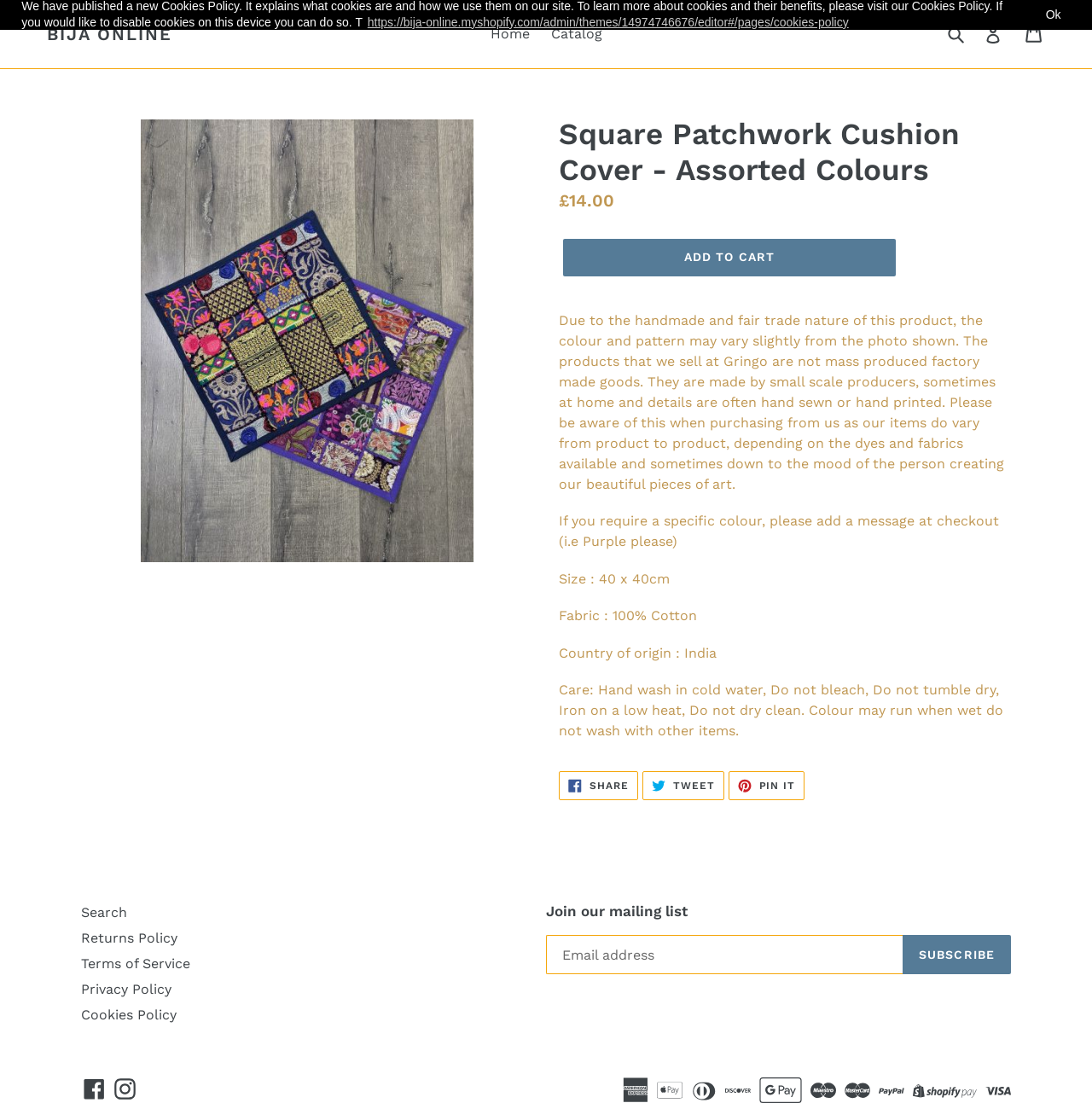Please provide a one-word or short phrase answer to the question:
What is the country of origin of the Square Patchwork Cushion Cover?

India